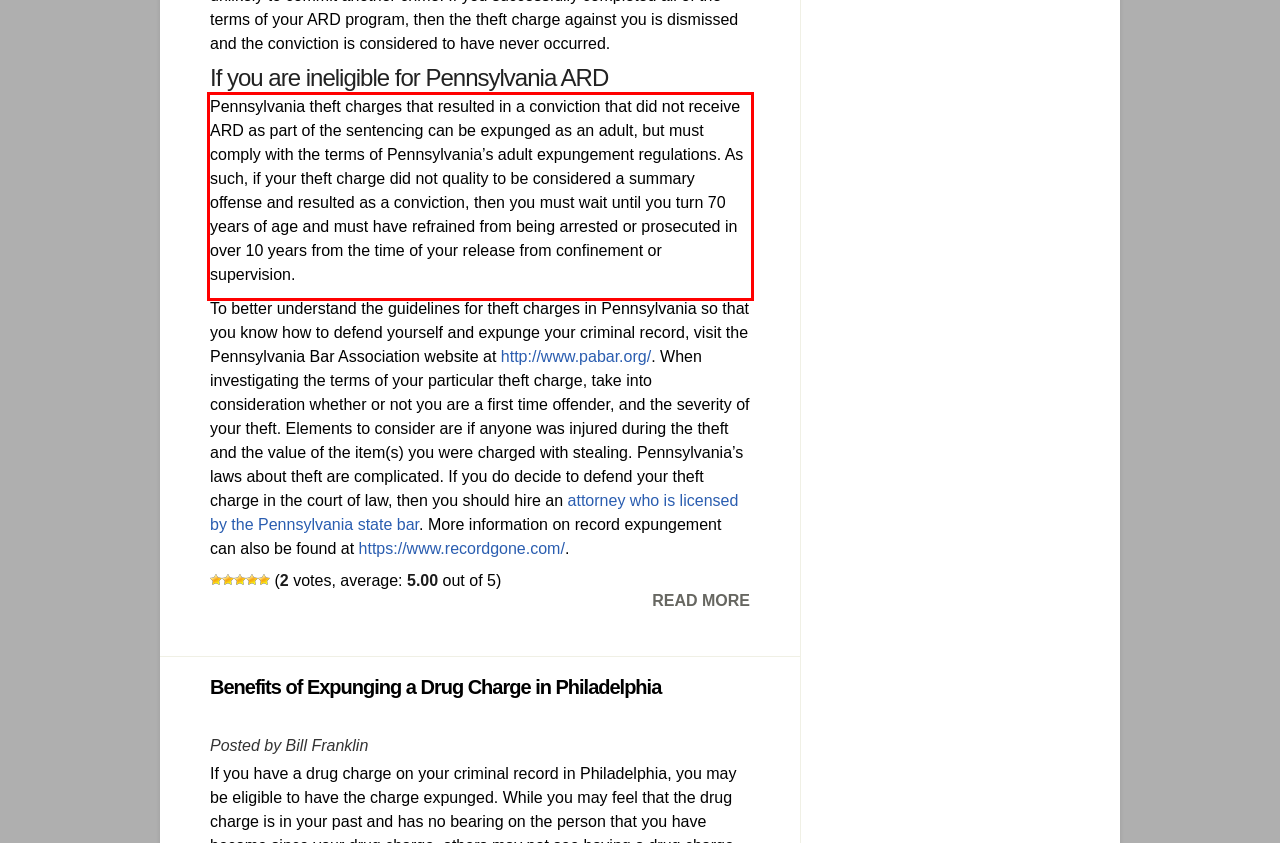Please perform OCR on the UI element surrounded by the red bounding box in the given webpage screenshot and extract its text content.

Pennsylvania theft charges that resulted in a conviction that did not receive ARD as part of the sentencing can be expunged as an adult, but must comply with the terms of Pennsylvania’s adult expungement regulations. As such, if your theft charge did not quality to be considered a summary offense and resulted as a conviction, then you must wait until you turn 70 years of age and must have refrained from being arrested or prosecuted in over 10 years from the time of your release from confinement or supervision.